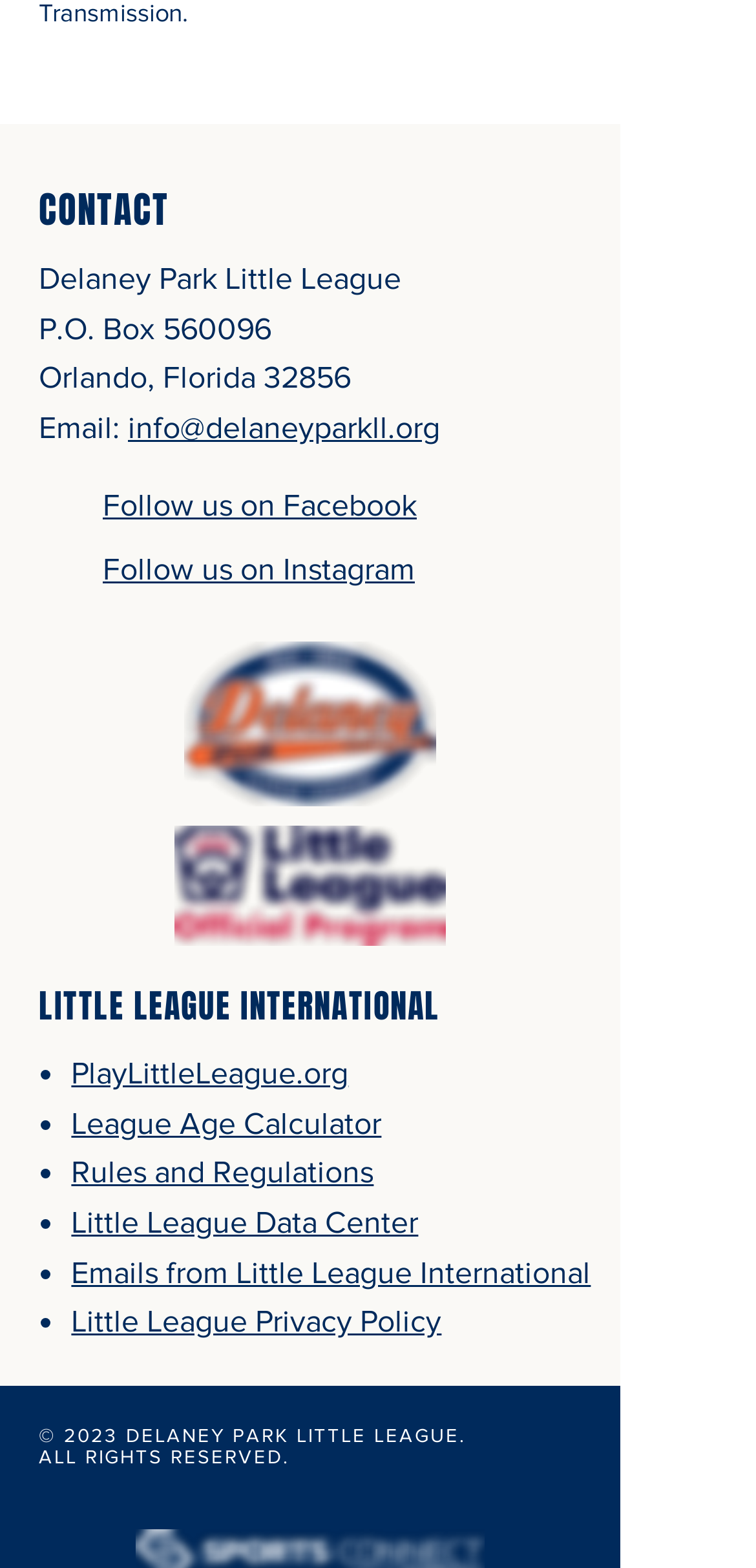Locate the bounding box coordinates of the element that needs to be clicked to carry out the instruction: "Follow us on Instagram". The coordinates should be given as four float numbers ranging from 0 to 1, i.e., [left, top, right, bottom].

[0.136, 0.352, 0.549, 0.373]